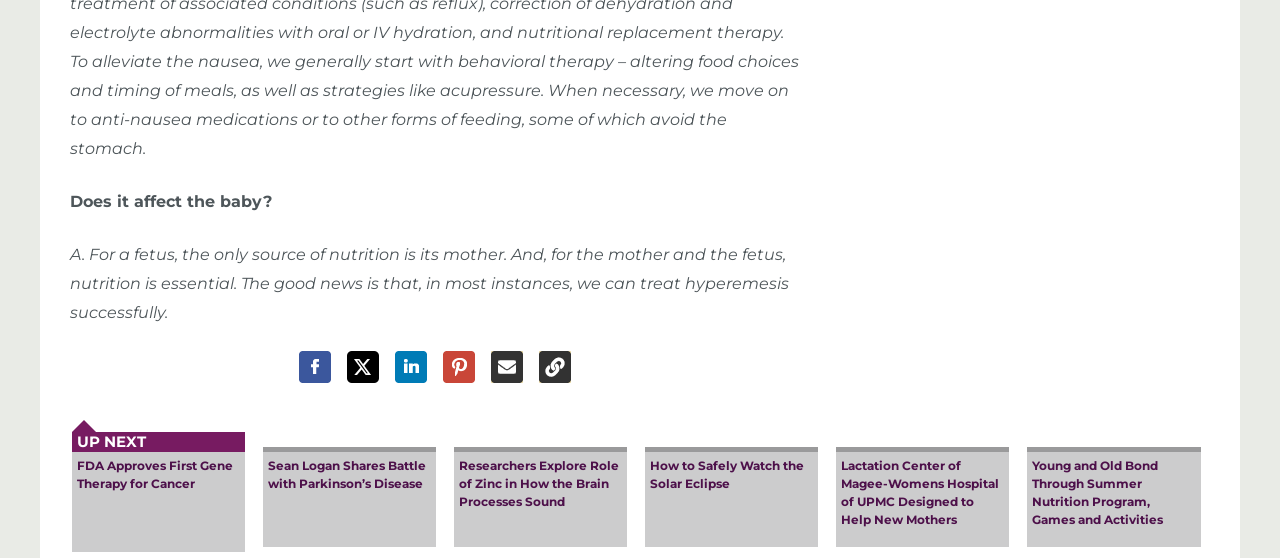Determine the bounding box coordinates of the region I should click to achieve the following instruction: "Read about FDA Approves First Gene Therapy for Cancer". Ensure the bounding box coordinates are four float numbers between 0 and 1, i.e., [left, top, right, bottom].

[0.056, 0.729, 0.191, 0.989]